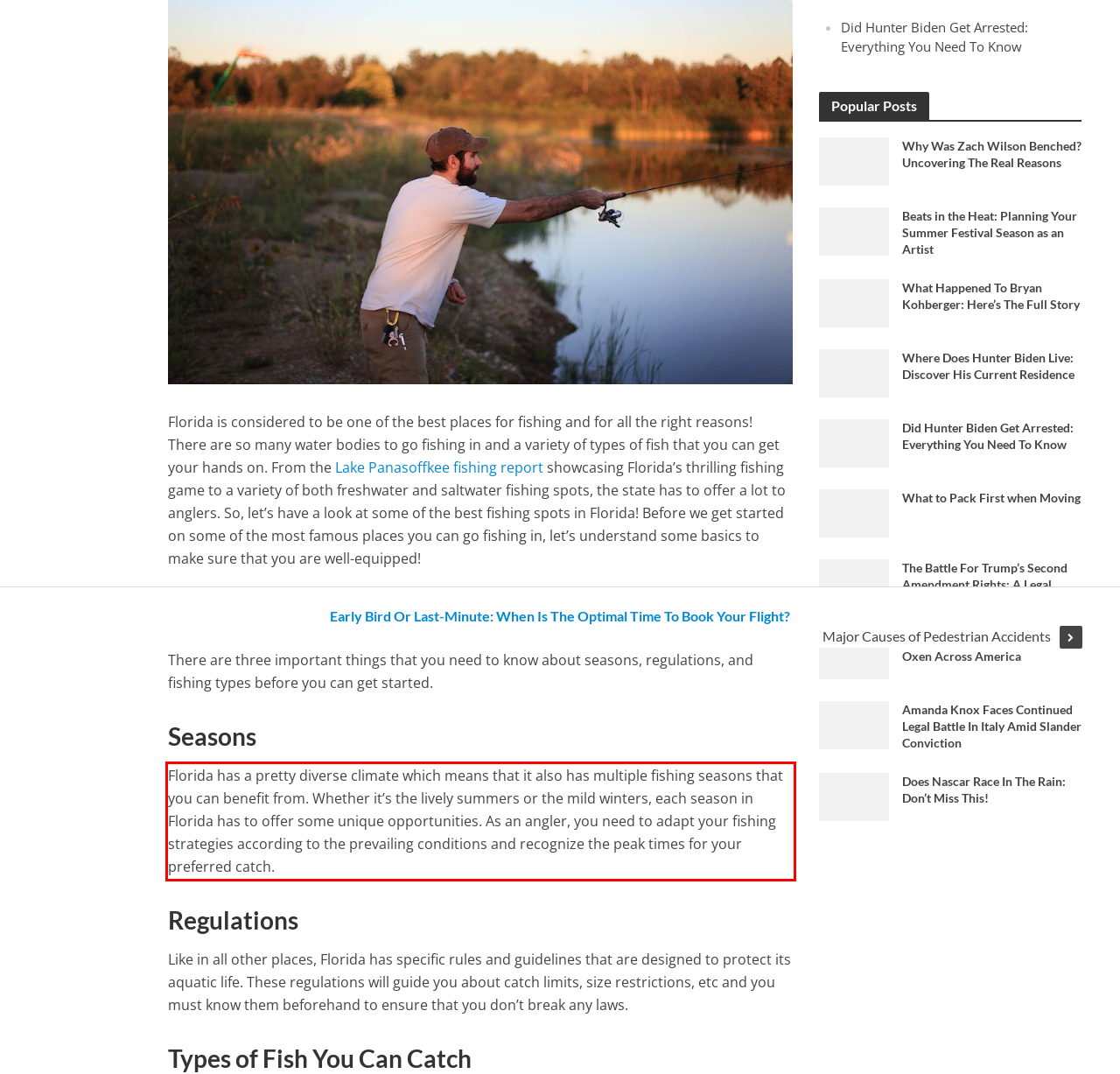Given a screenshot of a webpage, identify the red bounding box and perform OCR to recognize the text within that box.

Florida has a pretty diverse climate which means that it also has multiple fishing seasons that you can benefit from. Whether it’s the lively summers or the mild winters, each season in Florida has to offer some unique opportunities. As an angler, you need to adapt your fishing strategies according to the prevailing conditions and recognize the peak times for your preferred catch.